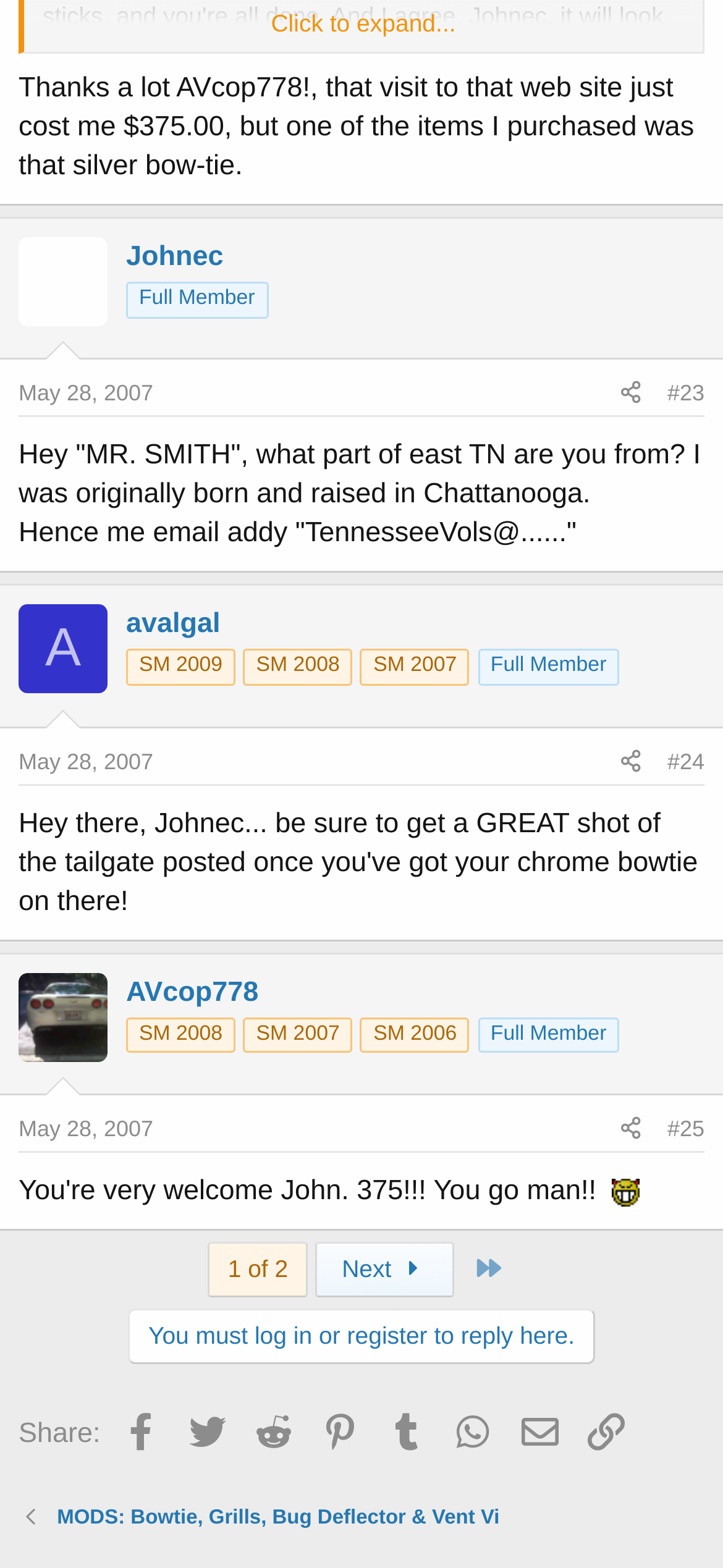Locate the bounding box coordinates of the element I should click to achieve the following instruction: "Click to expand the thread".

[0.033, 0.005, 0.972, 0.026]